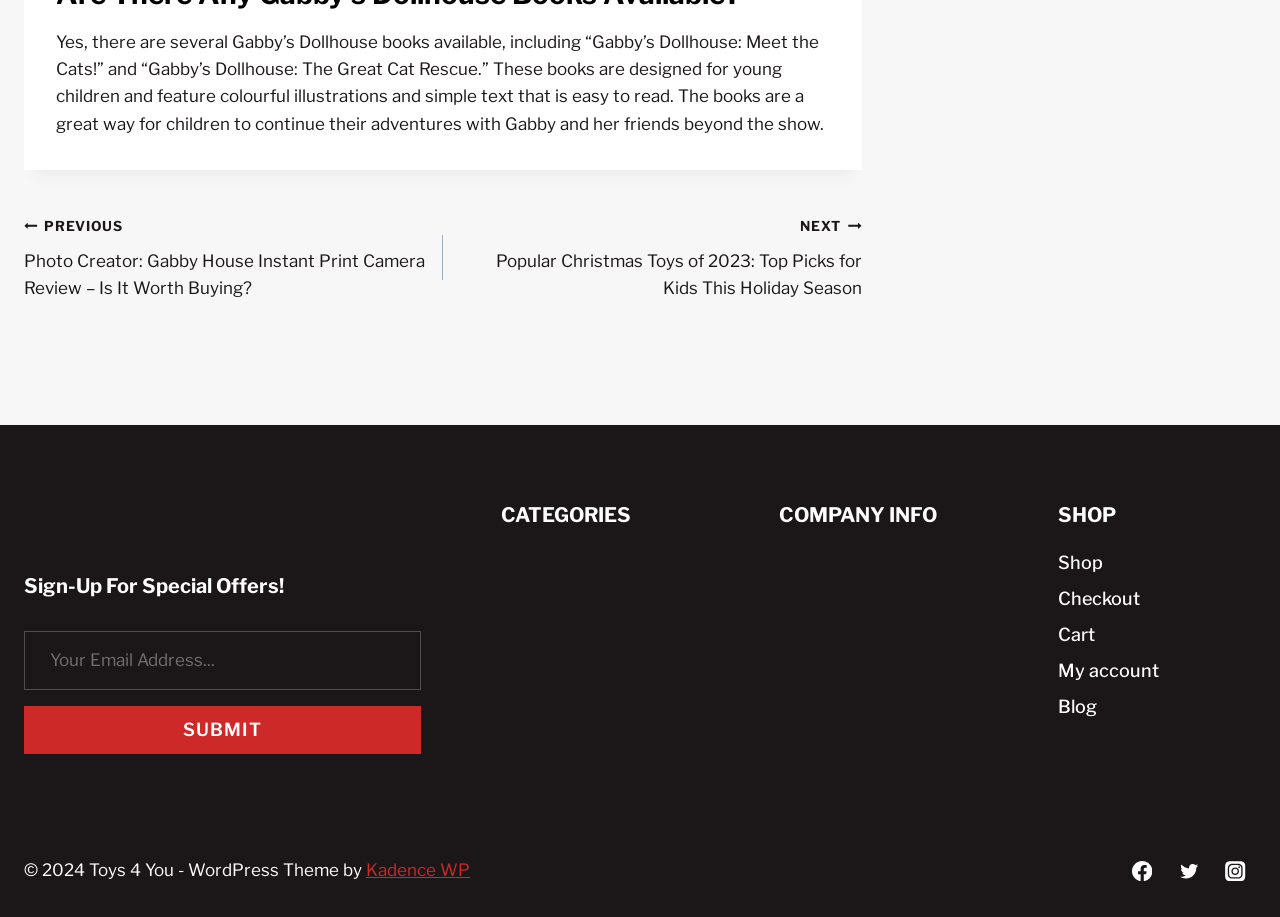Using floating point numbers between 0 and 1, provide the bounding box coordinates in the format (top-left x, top-left y, bottom-right x, bottom-right y). Locate the UI element described here: name="kb_field_2" placeholder="Your Email Address..."

[0.019, 0.688, 0.329, 0.753]